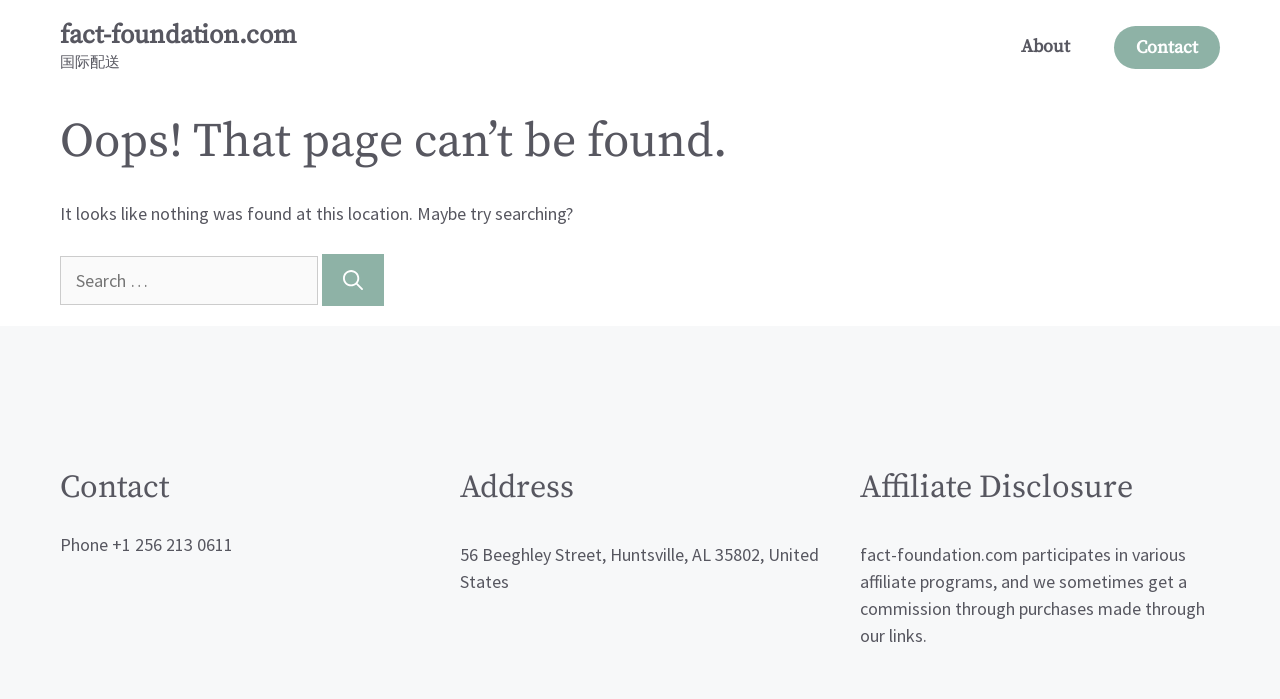Using the information from the screenshot, answer the following question thoroughly:
What is the phone number of the contact?

The phone number of the contact can be found in the complementary section at the bottom of the page, under the 'Contact' heading.